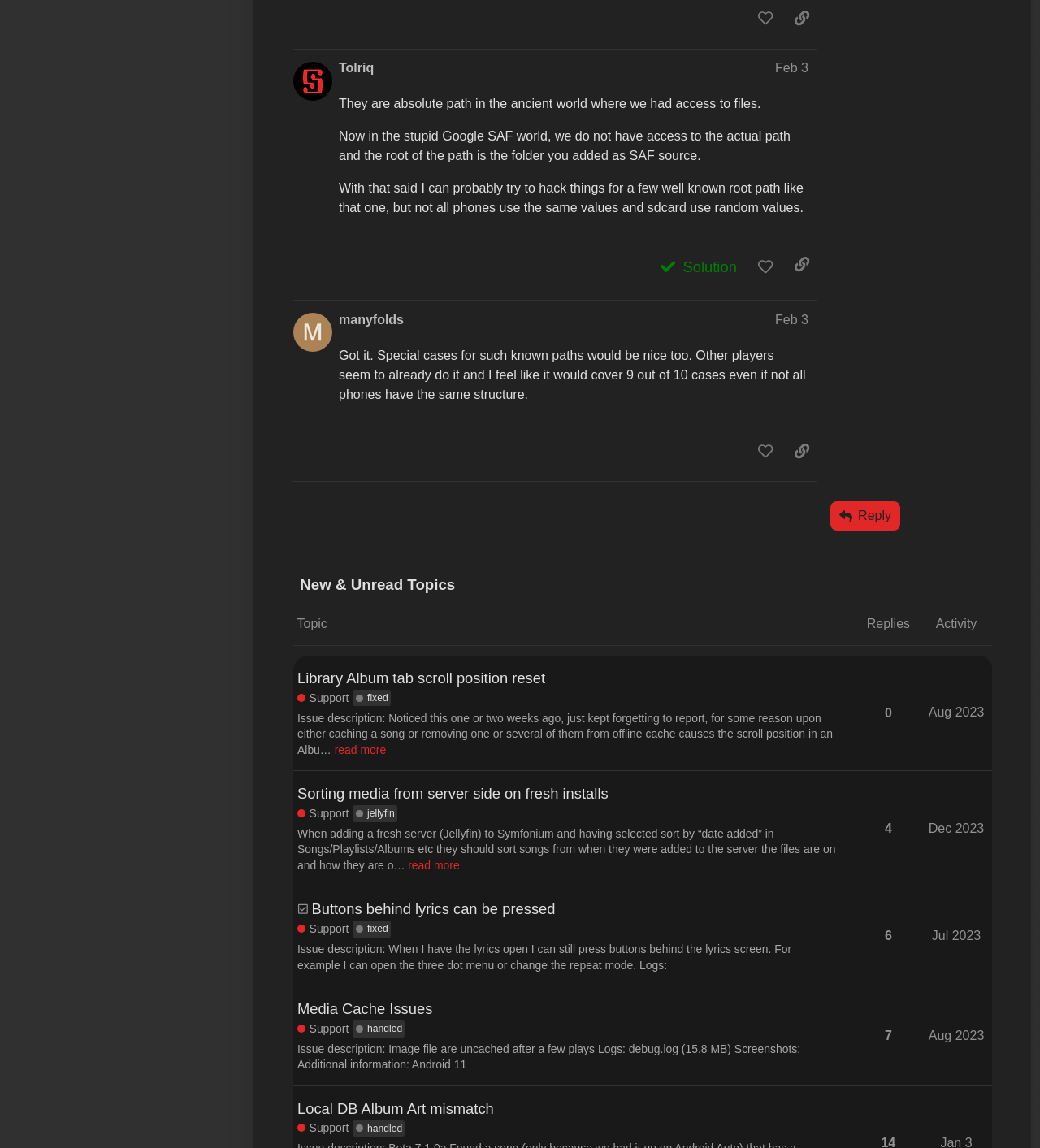Bounding box coordinates are specified in the format (top-left x, top-left y, bottom-right x, bottom-right y). All values are floating point numbers bounded between 0 and 1. Please provide the bounding box coordinate of the region this sentence describes: title="like this post"

[0.721, 0.22, 0.751, 0.245]